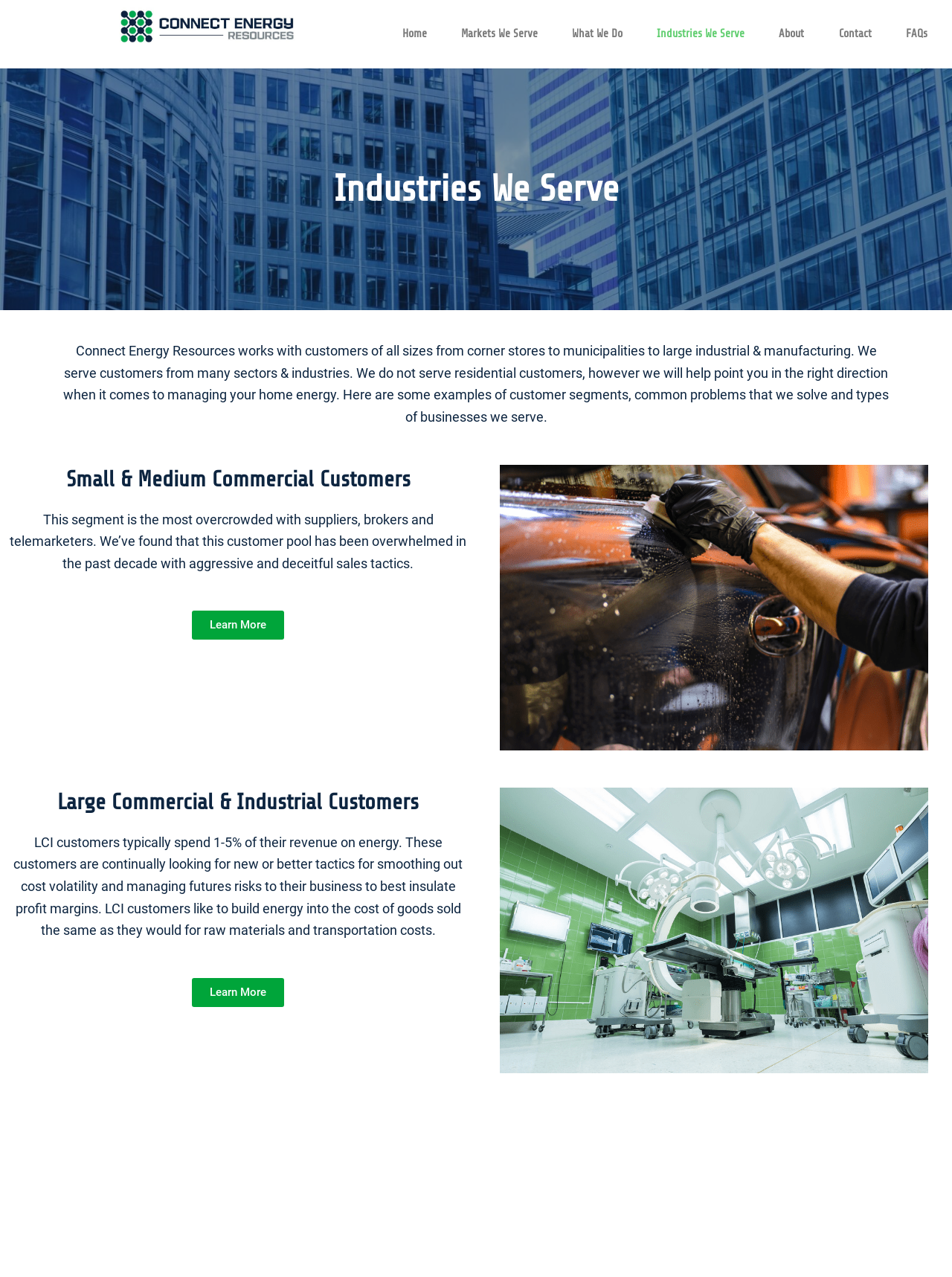Find and indicate the bounding box coordinates of the region you should select to follow the given instruction: "learn more about small and medium commercial customers".

[0.202, 0.478, 0.298, 0.501]